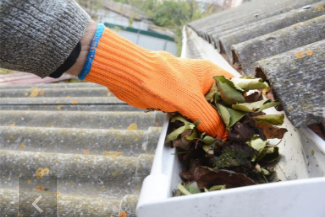Answer the question using only a single word or phrase: 
What is the person cleaning in the image?

a gutter